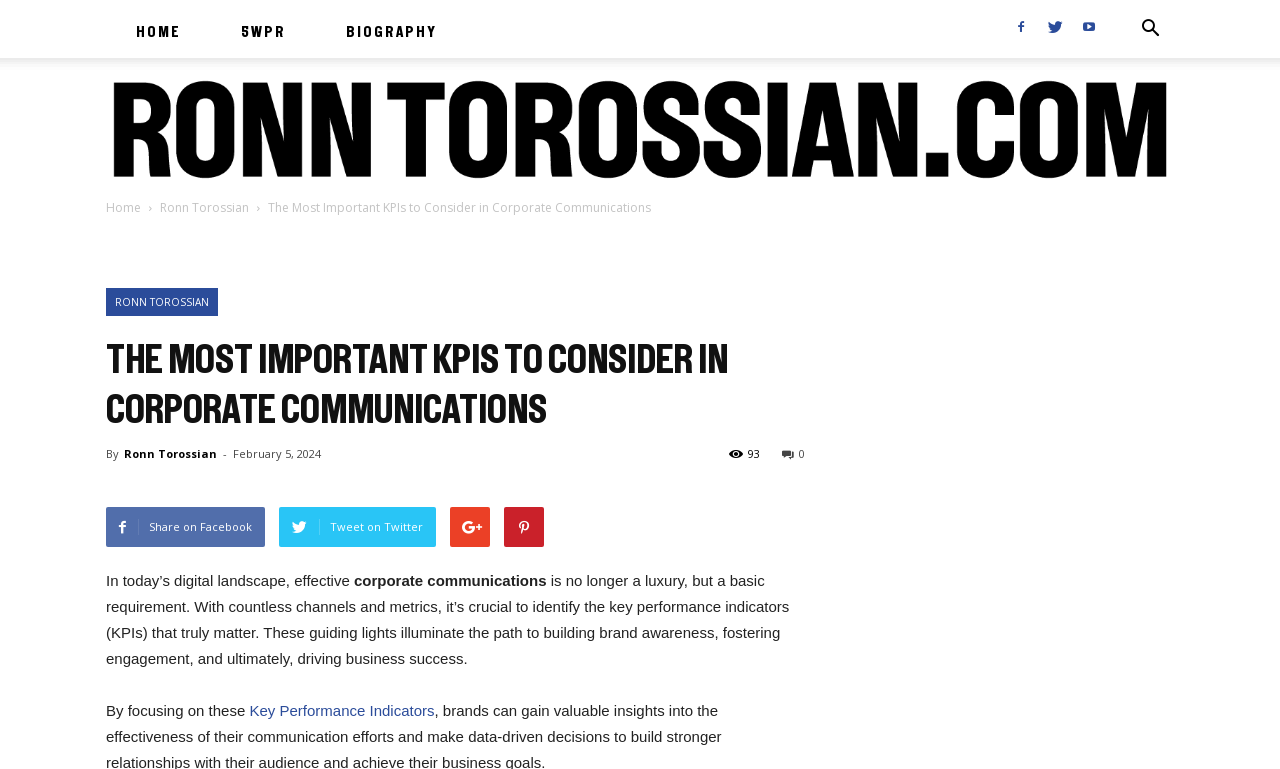Identify the headline of the webpage and generate its text content.

THE MOST IMPORTANT KPIS TO CONSIDER IN CORPORATE COMMUNICATIONS